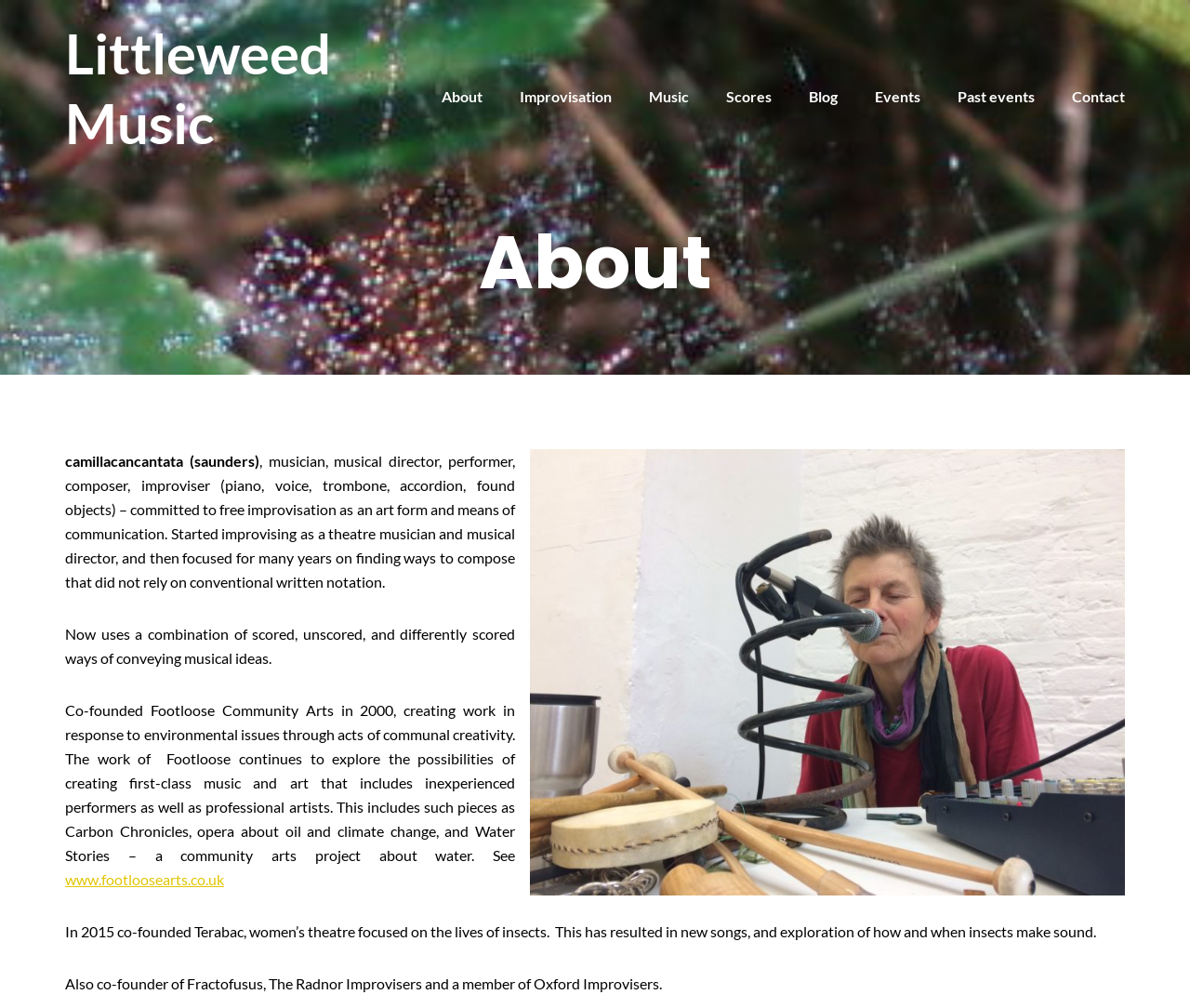Identify the bounding box for the described UI element. Provide the coordinates in (top-left x, top-left y, bottom-right x, bottom-right y) format with values ranging from 0 to 1: Scores

[0.61, 0.087, 0.648, 0.104]